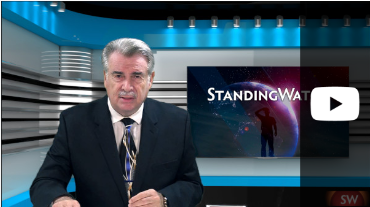Give a detailed account of everything present in the image.

The image features a man presenting on a broadcast set for the "StandingWatch" program, which focuses on discussing contemporary prophetic warnings and the upcoming Kingdom of God. The background showcases a visually engaging graphic with the program title "STANDINGWATCH" prominently displayed, surrounded by an artistic depiction of space, suggesting themes of watchfulness and vigilance. To the right of the presenter, a play button icon indicates that this segment is part of a video presentation. The overall aesthetic of the studio combines modern design elements with a professional presentation, creating a compelling atmosphere for the serious topics being explored.